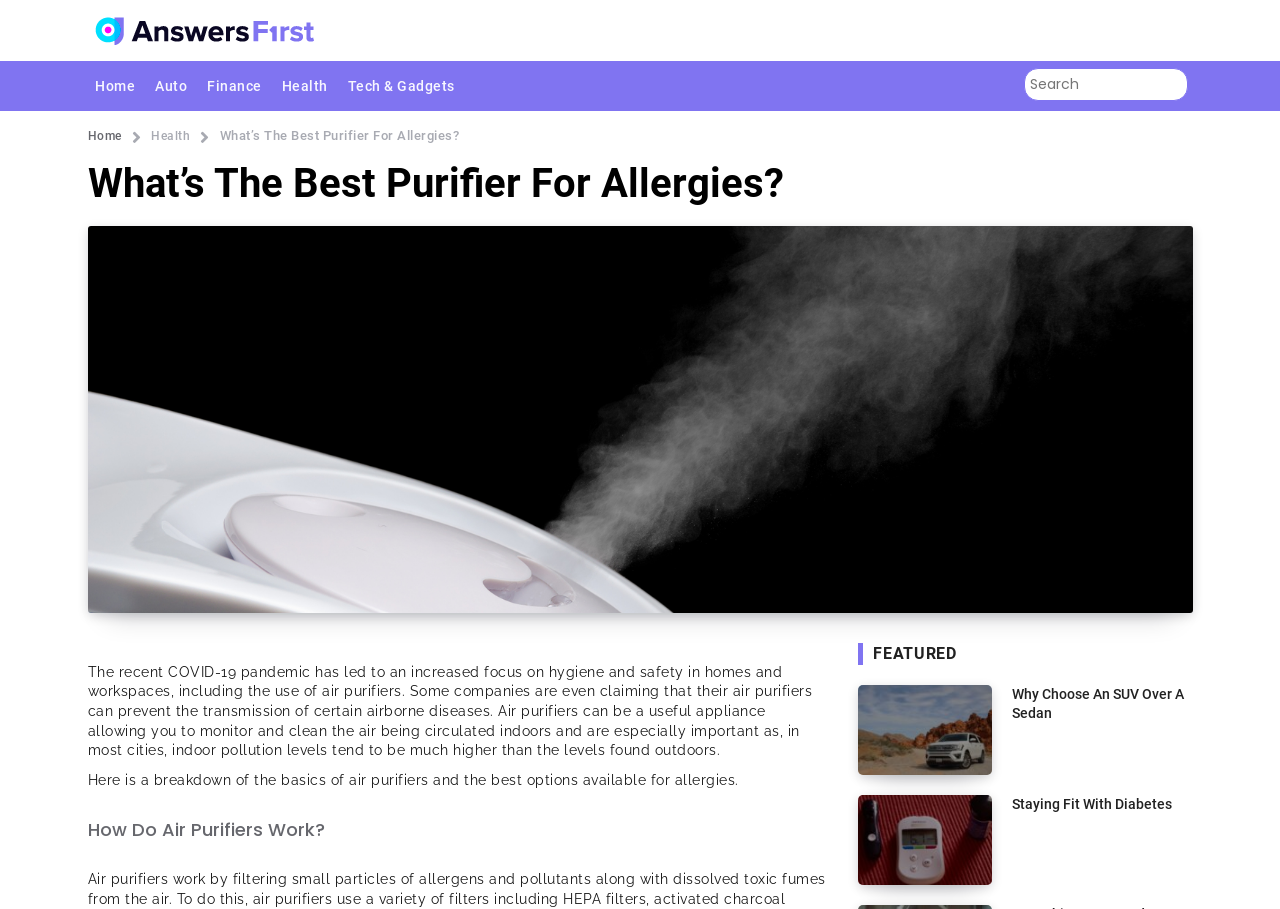Calculate the bounding box coordinates for the UI element based on the following description: "alt="Answers First"". Ensure the coordinates are four float numbers between 0 and 1, i.e., [left, top, right, bottom].

[0.074, 0.017, 0.245, 0.051]